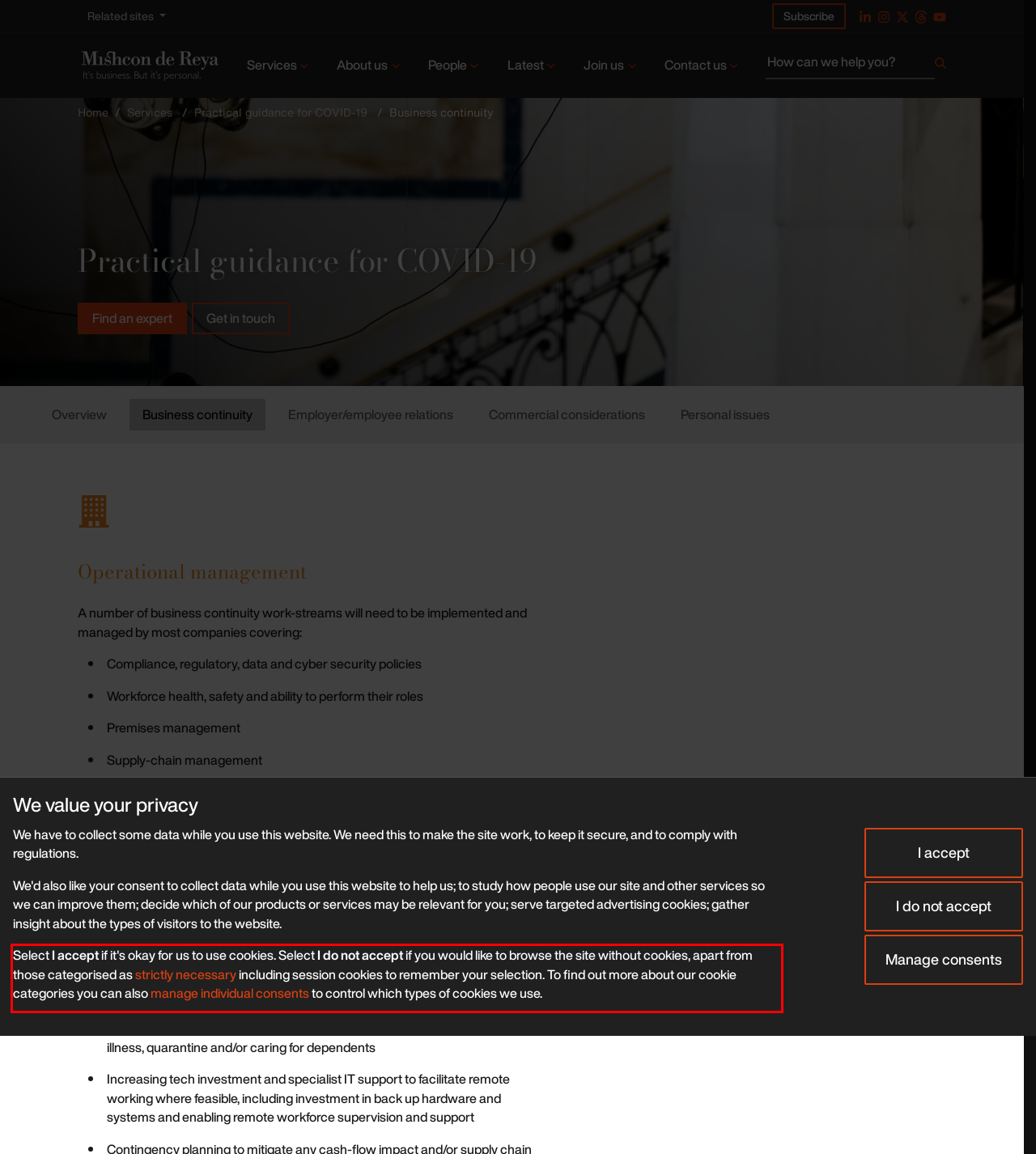You are presented with a screenshot containing a red rectangle. Extract the text found inside this red bounding box.

Select I accept if it's okay for us to use cookies. Select I do not accept if you would like to browse the site without cookies, apart from those categorised as strictly necessary including session cookies to remember your selection. To find out more about our cookie categories you can also manage individual consents to control which types of cookies we use.